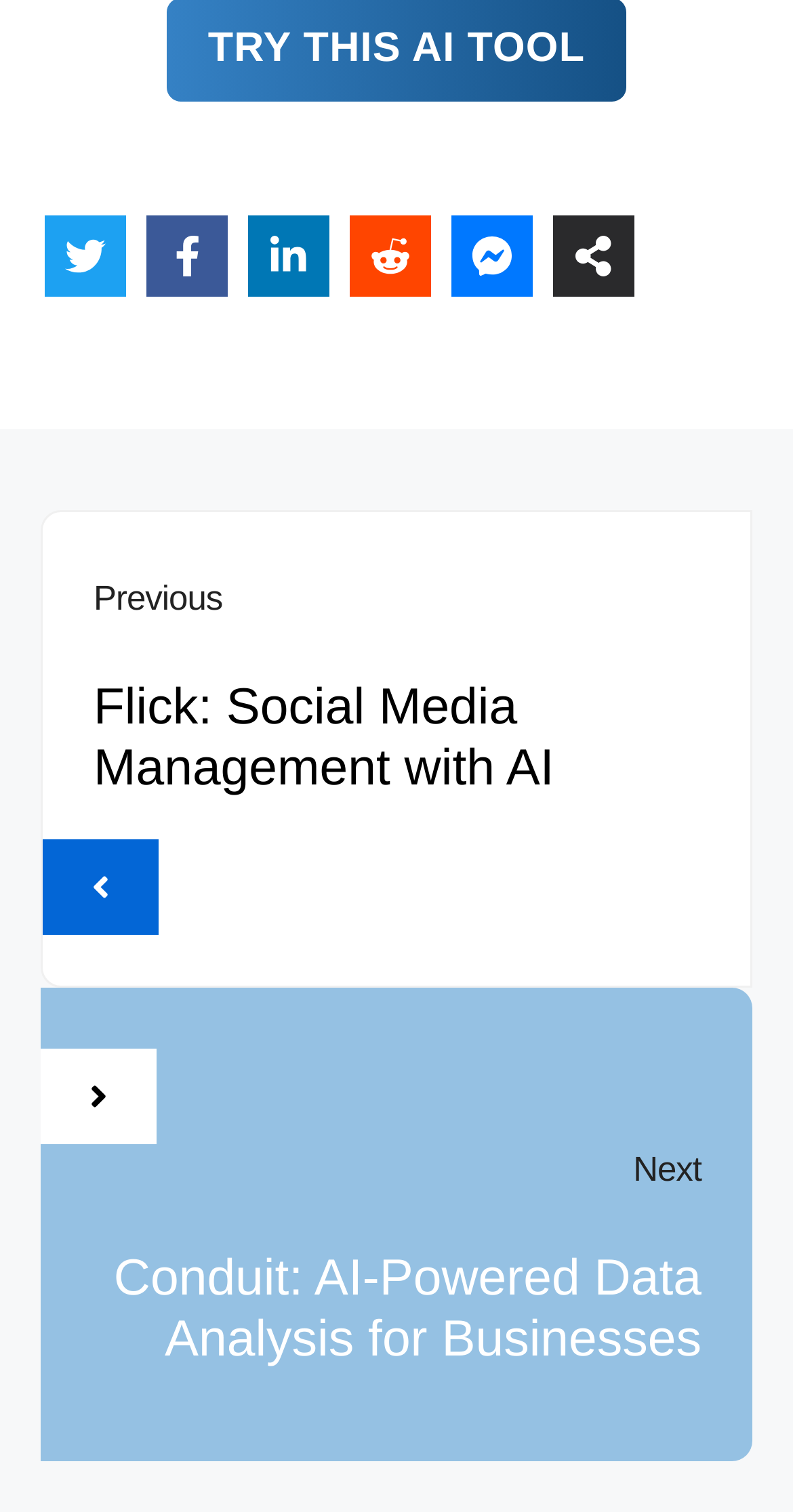Use a single word or phrase to answer this question: 
Are there any images on the webpage?

Yes